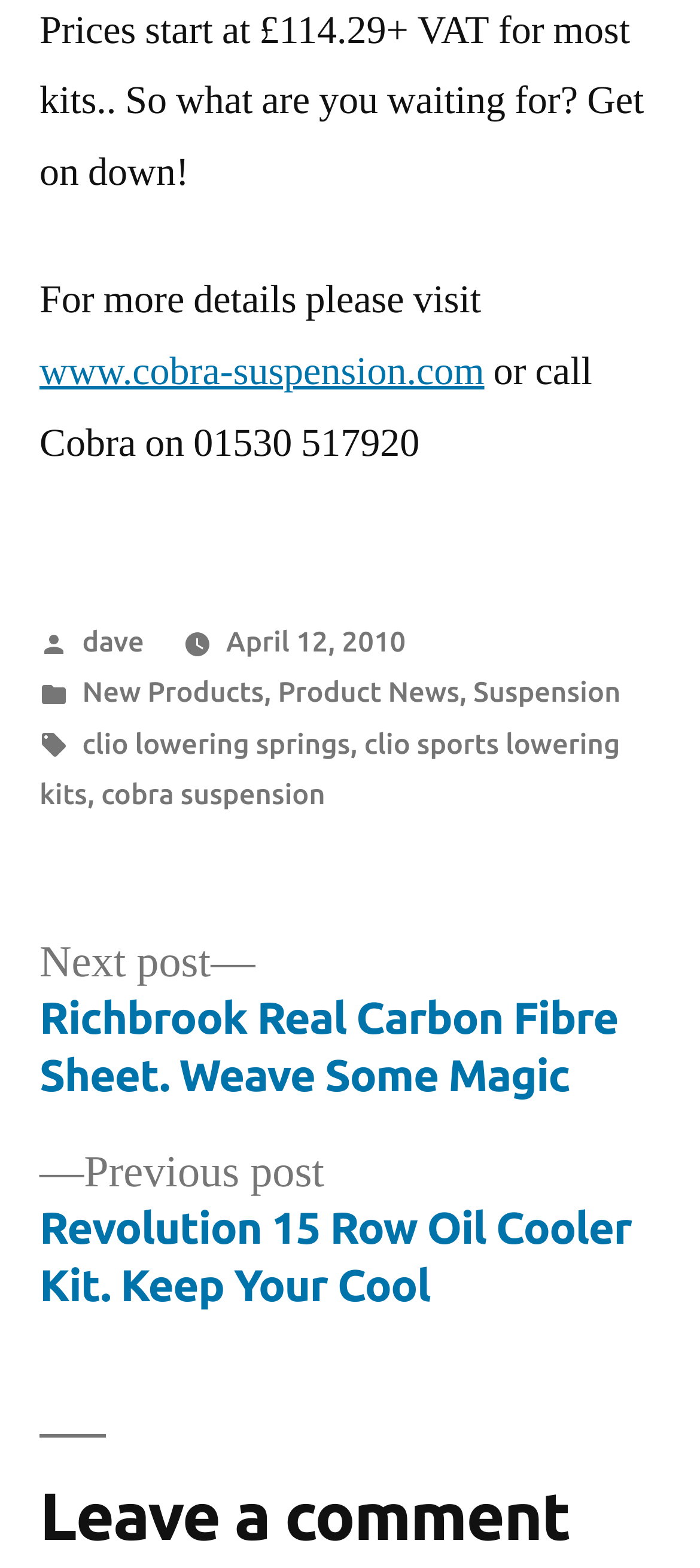What is the date of the post?
Please look at the screenshot and answer in one word or a short phrase.

April 12, 2010